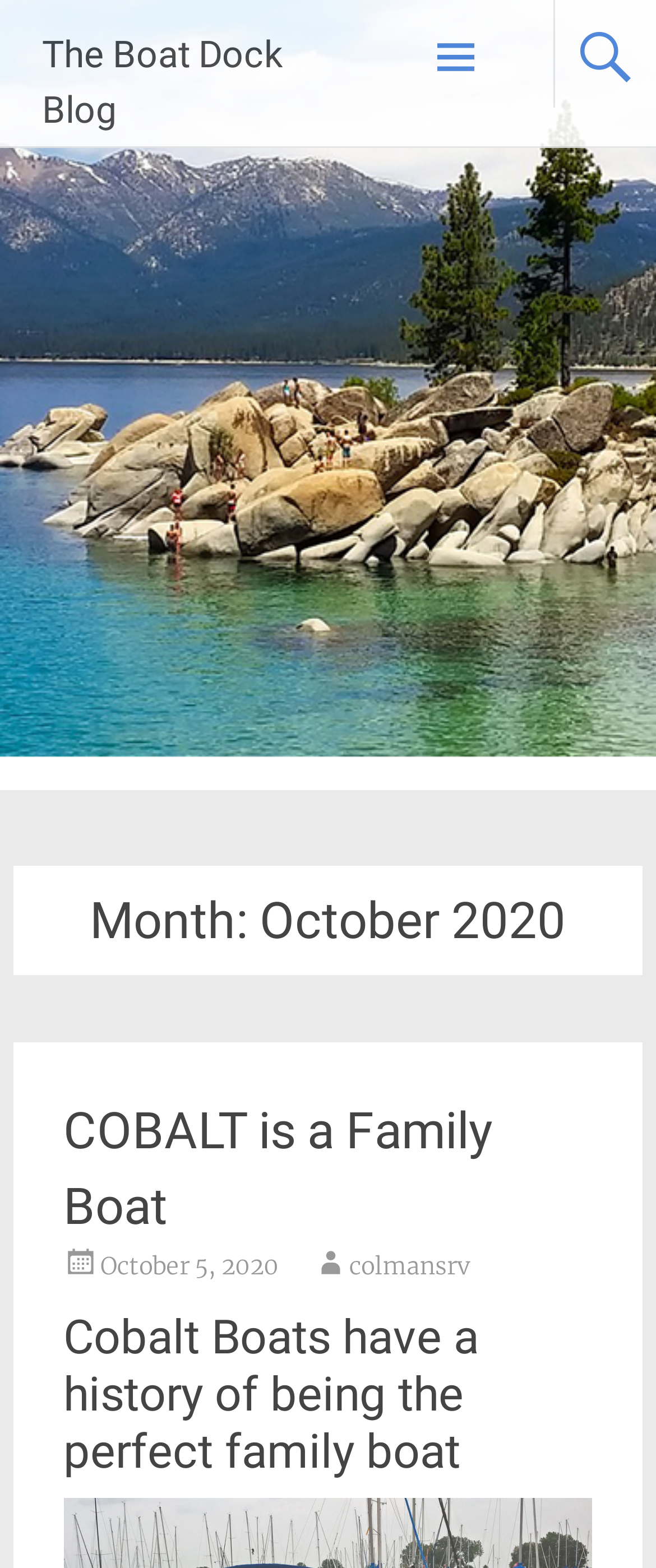Provide the bounding box coordinates of the HTML element described by the text: "The Boat Dock Blog". The coordinates should be in the format [left, top, right, bottom] with values between 0 and 1.

[0.064, 0.021, 0.431, 0.084]